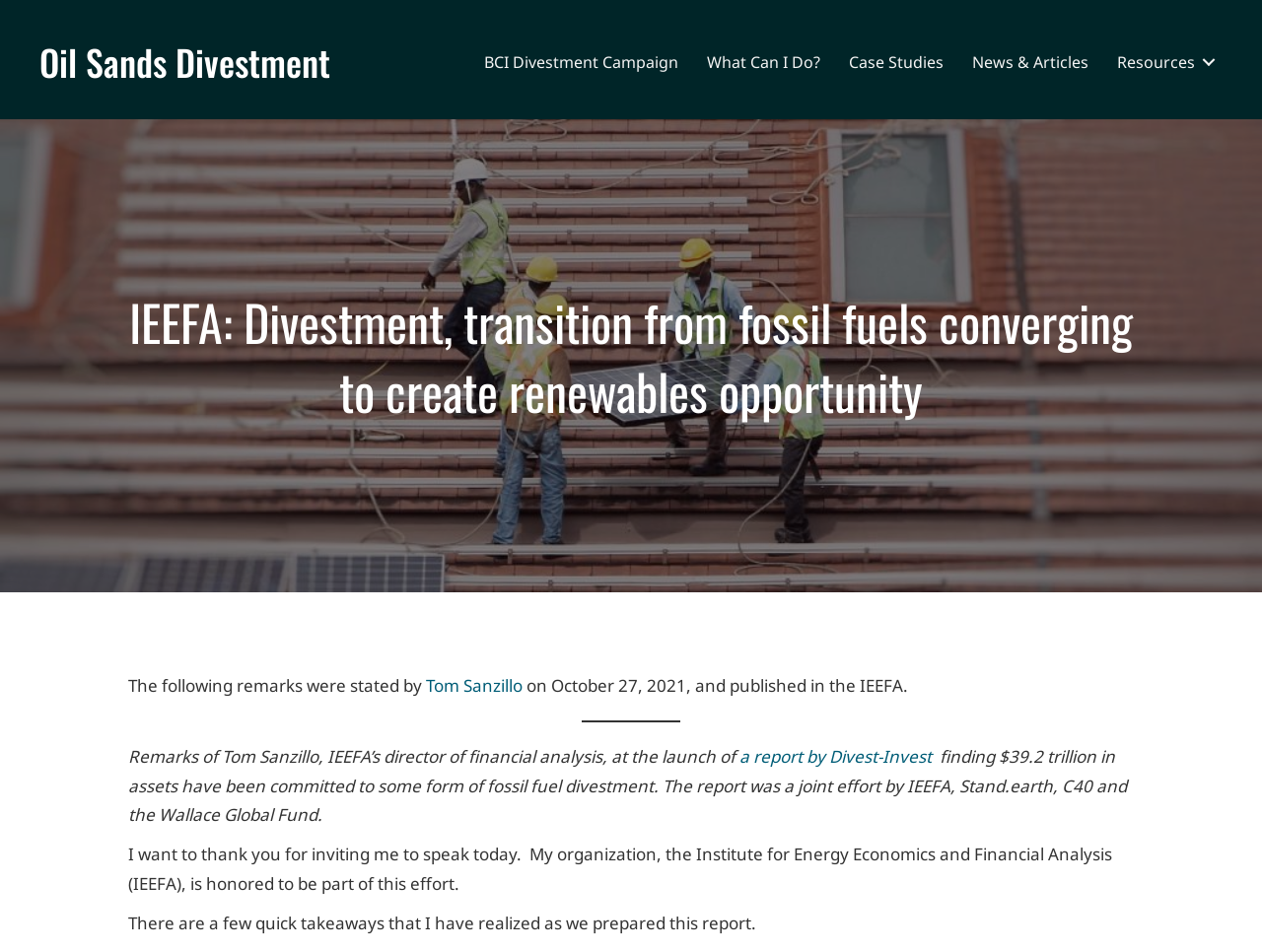Identify the bounding box coordinates of the region that needs to be clicked to carry out this instruction: "Visit the report by Divest-Invest". Provide these coordinates as four float numbers ranging from 0 to 1, i.e., [left, top, right, bottom].

[0.586, 0.782, 0.738, 0.806]